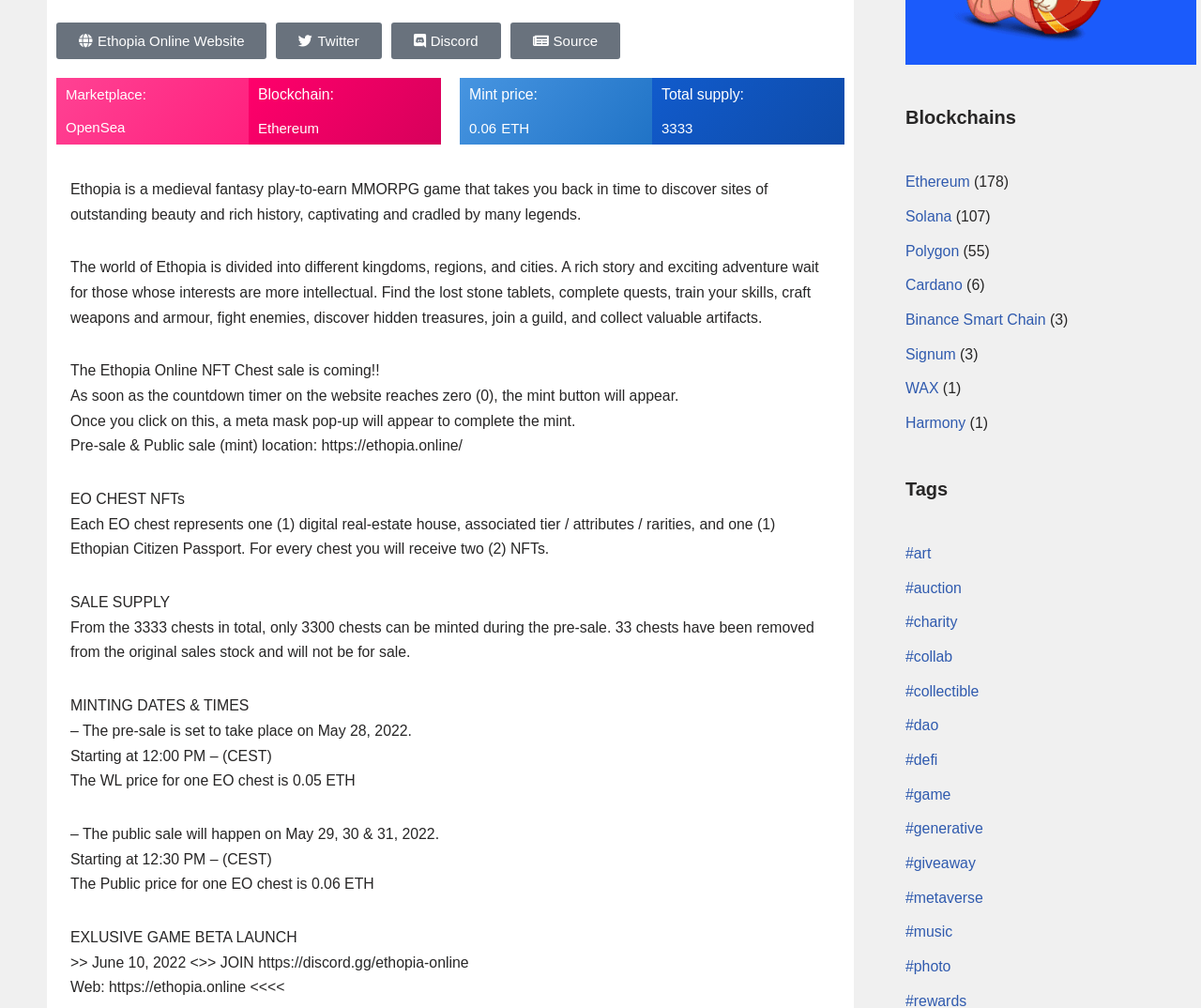Pinpoint the bounding box coordinates of the area that should be clicked to complete the following instruction: "Click on the 'Discord' link". The coordinates must be given as four float numbers between 0 and 1, i.e., [left, top, right, bottom].

[0.326, 0.023, 0.417, 0.059]